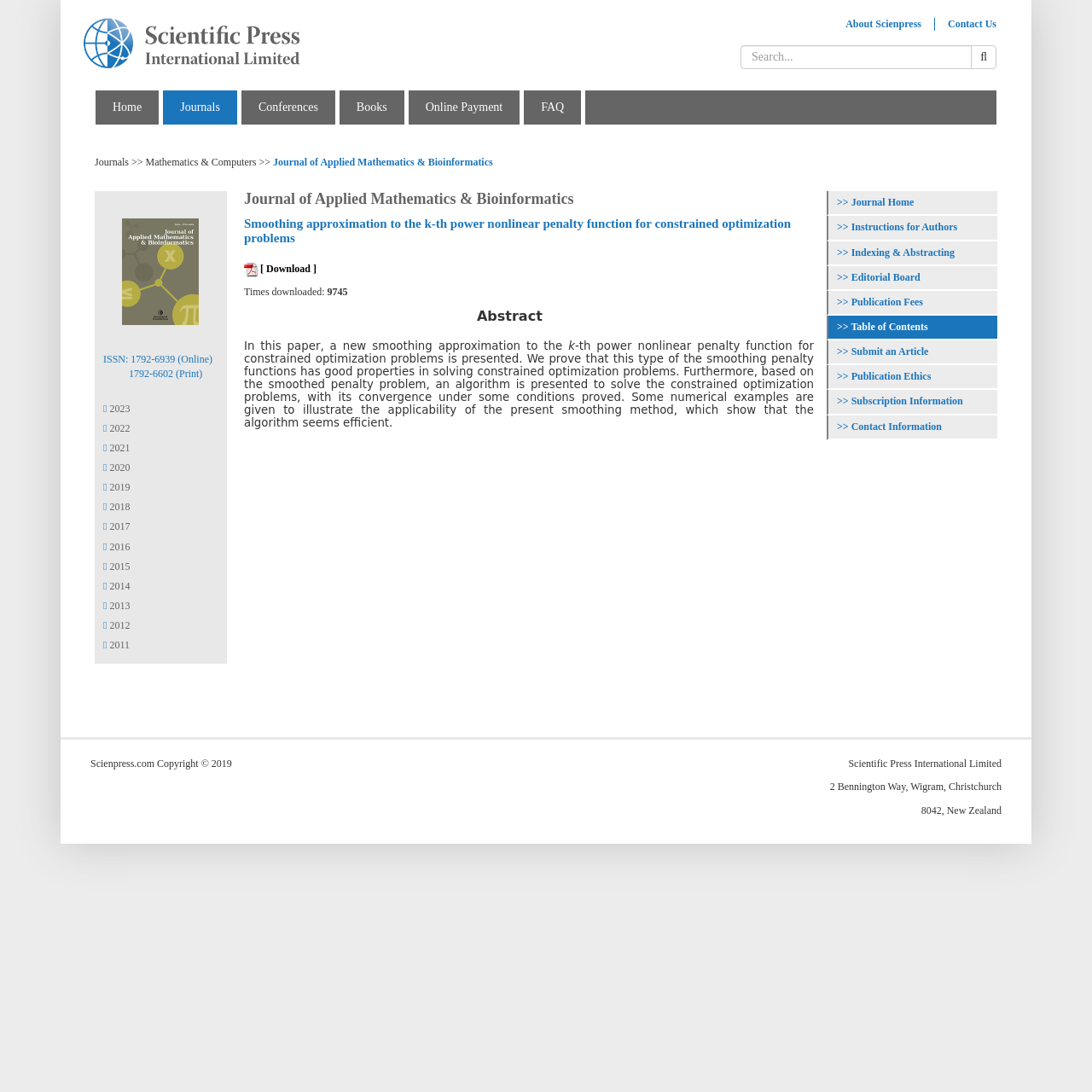Please extract the title of the webpage.

Journal of Applied Mathematics & Bioinformatics